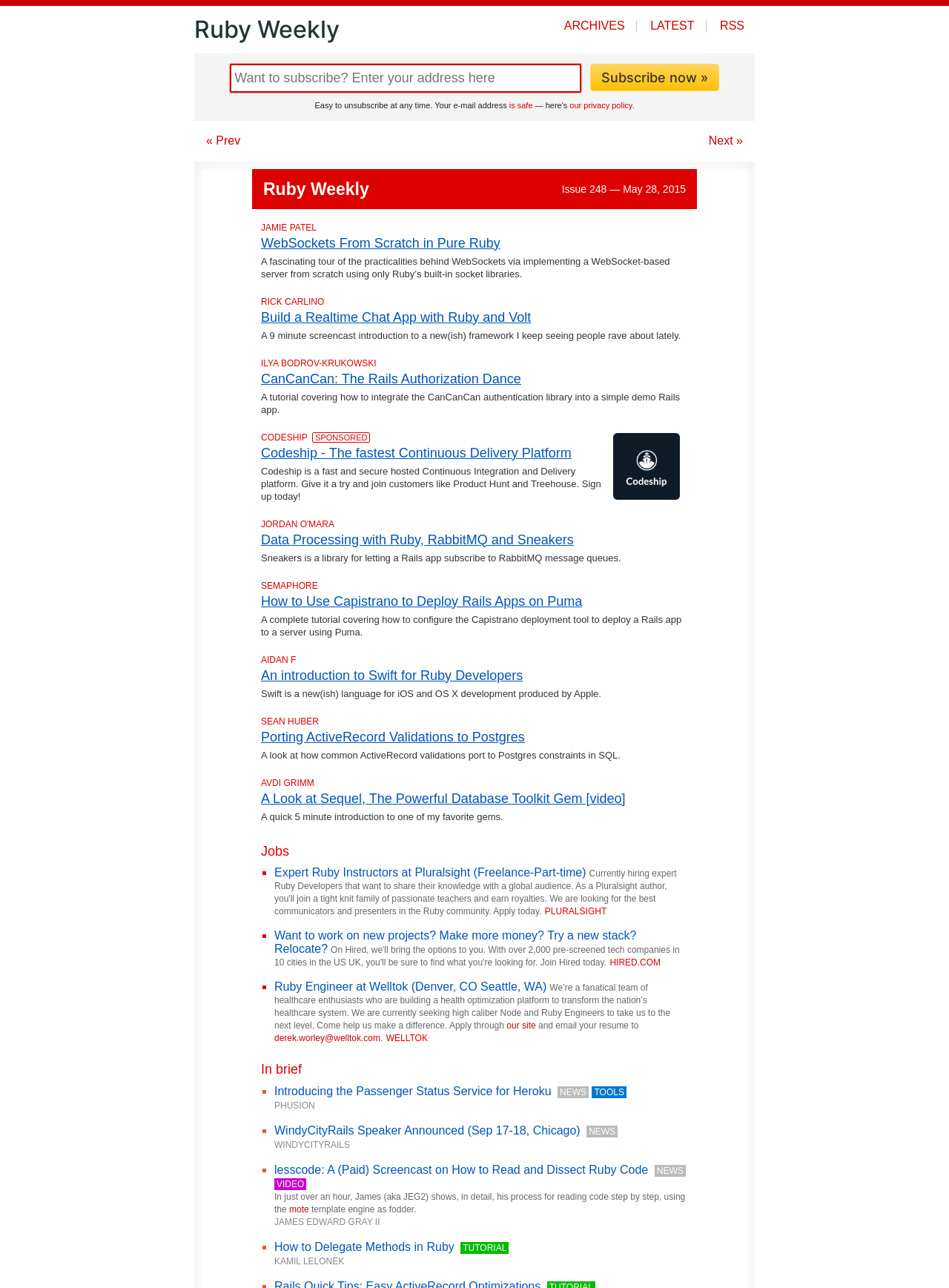Please identify the bounding box coordinates of the element that needs to be clicked to perform the following instruction: "Check Jobs".

[0.275, 0.655, 0.305, 0.666]